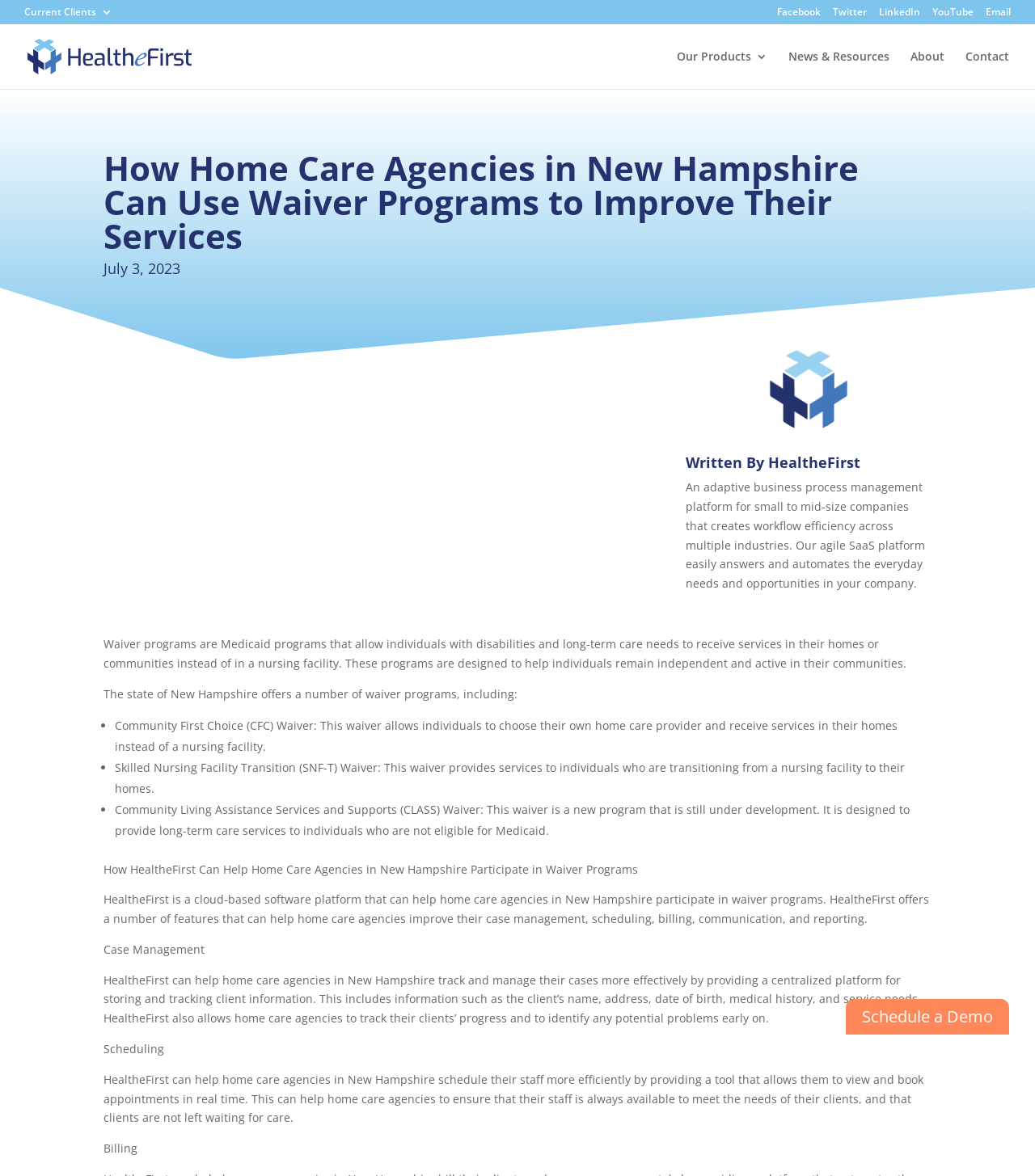Kindly determine the bounding box coordinates for the clickable area to achieve the given instruction: "Click on the HealtheFirst link at the top".

[0.027, 0.04, 0.185, 0.053]